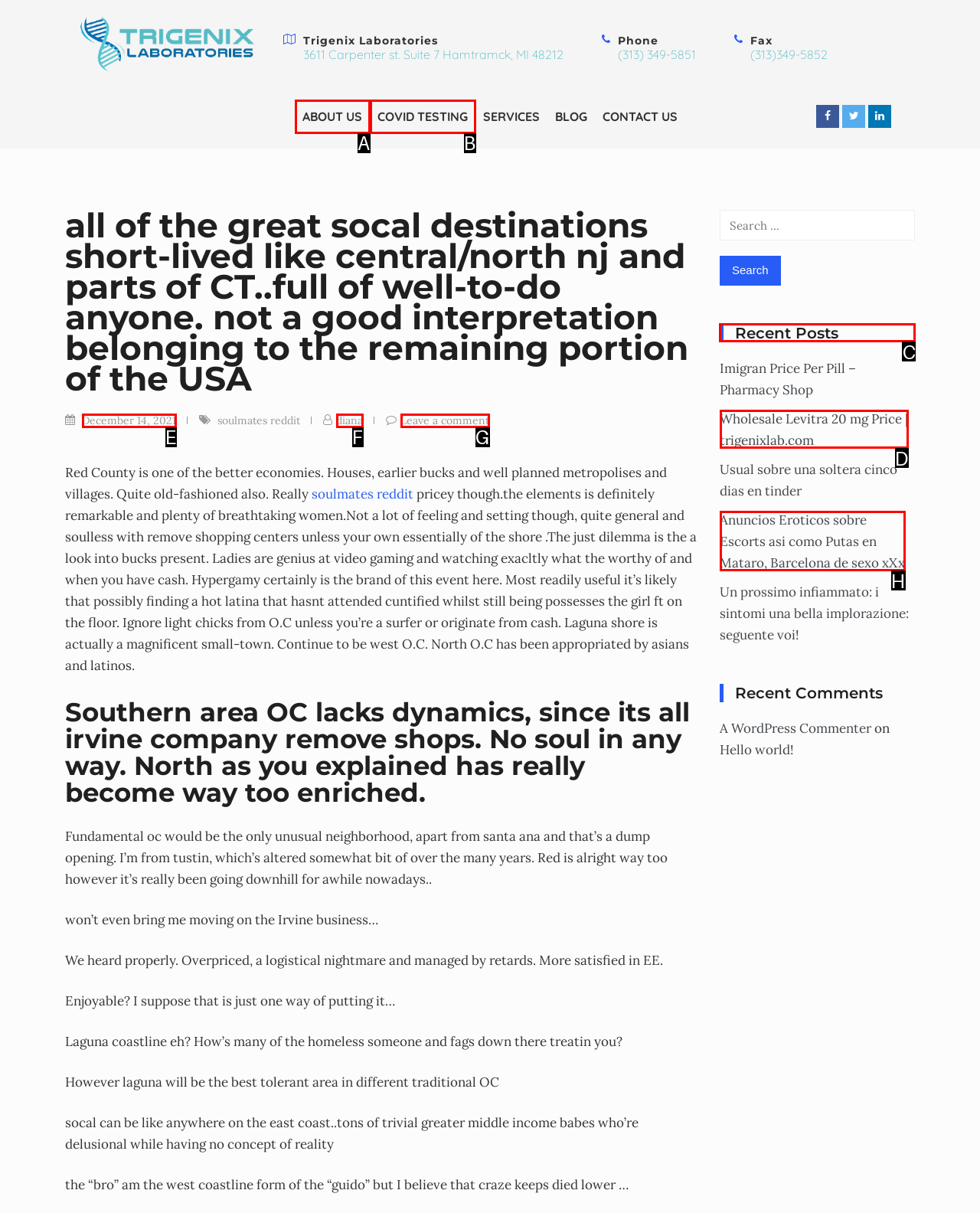Tell me which UI element to click to fulfill the given task: View 'Recent Posts'. Respond with the letter of the correct option directly.

C